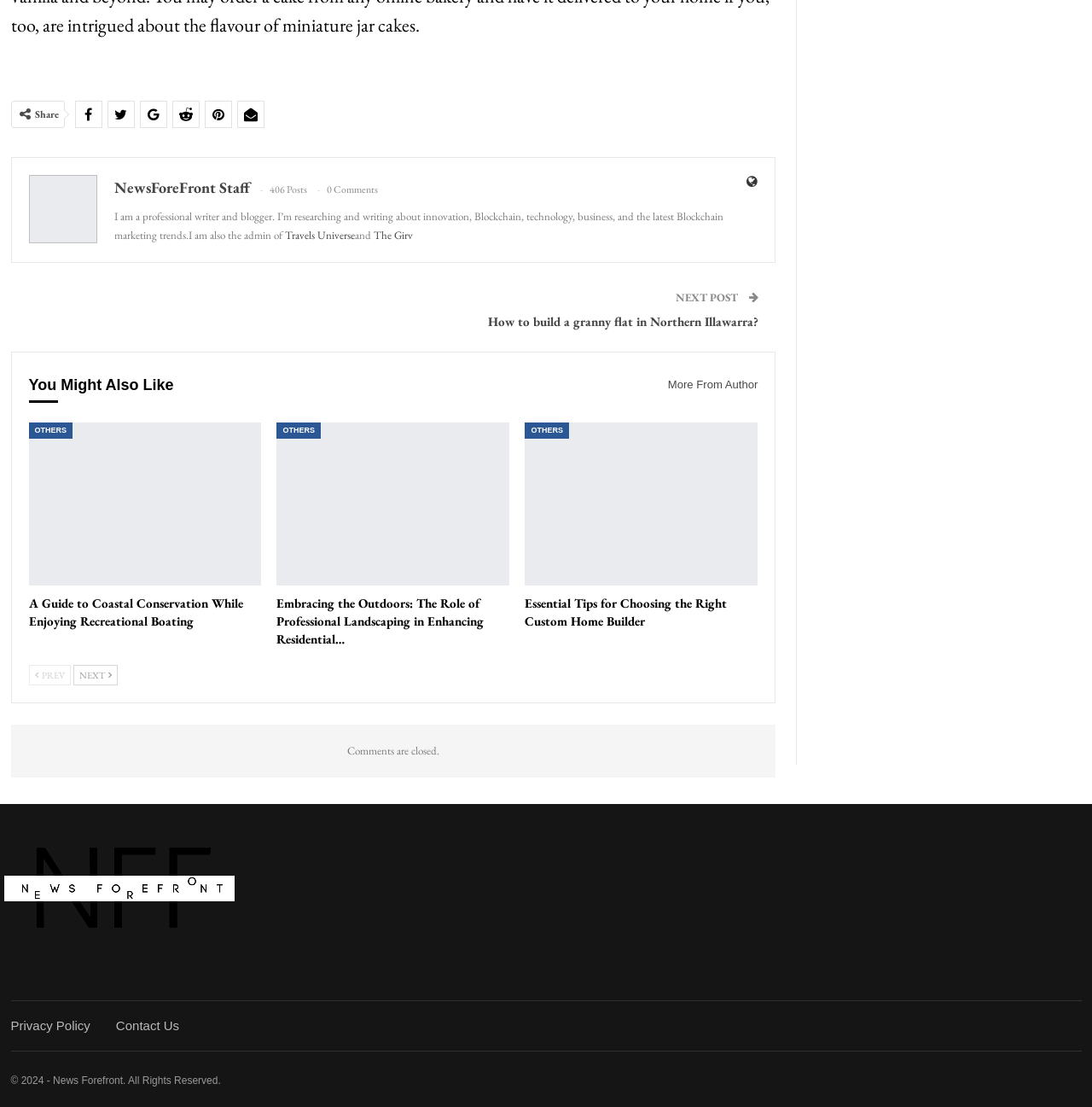Identify the bounding box coordinates of the section to be clicked to complete the task described by the following instruction: "Click on the 'Share' button". The coordinates should be four float numbers between 0 and 1, formatted as [left, top, right, bottom].

[0.032, 0.097, 0.054, 0.109]